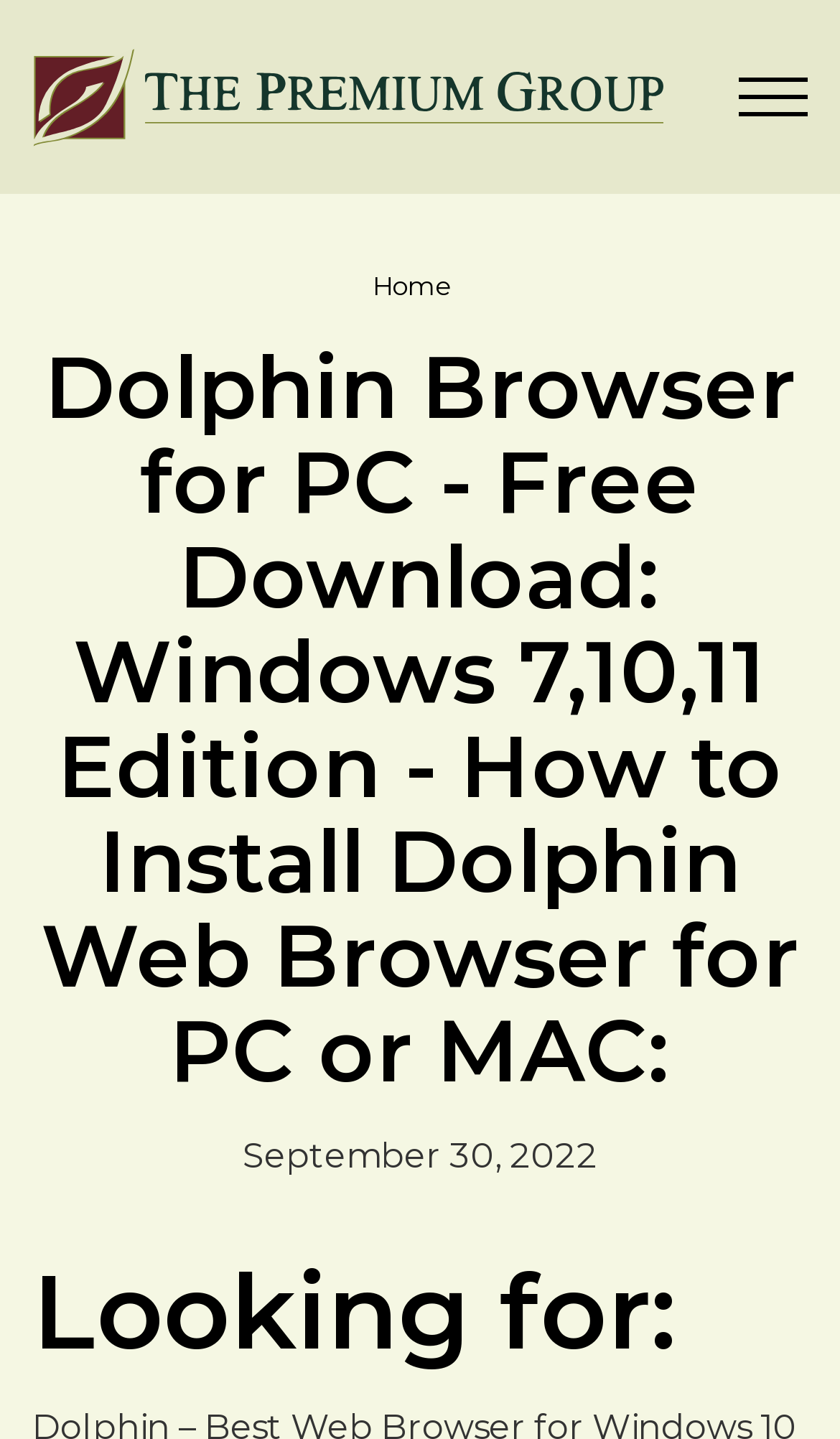Extract the main headline from the webpage and generate its text.

Dolphin Browser for PC - Free Download: Windows 7,10,11 Edition - How to Install Dolphin Web Browser for PC or MAC: